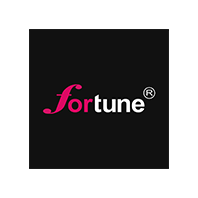What color is the letter 'f' in the logo?
Using the image provided, answer with just one word or phrase.

Pink